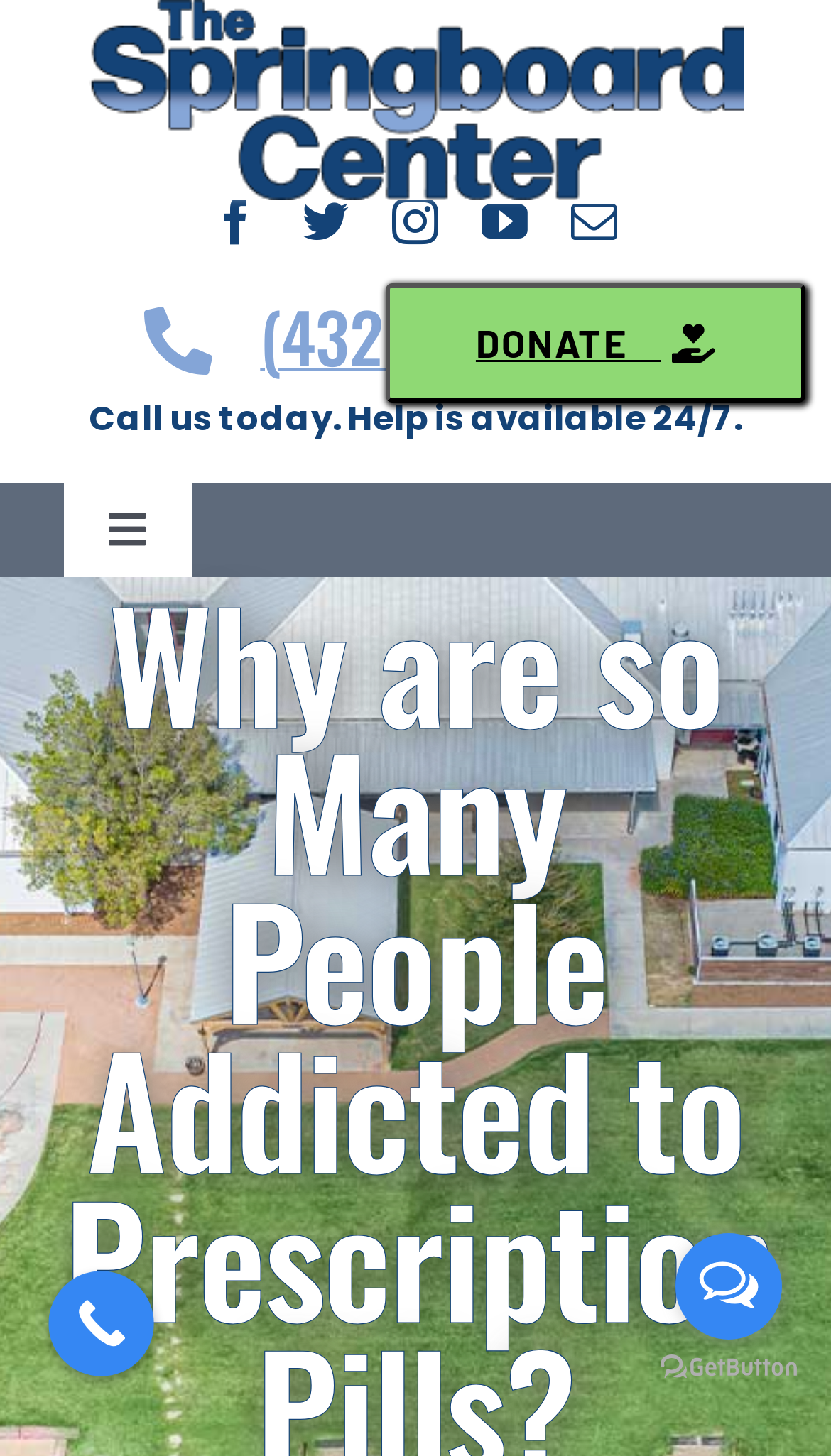Locate the bounding box coordinates of the area to click to fulfill this instruction: "Click the Facebook link". The bounding box should be presented as four float numbers between 0 and 1, in the order [left, top, right, bottom].

[0.256, 0.137, 0.313, 0.169]